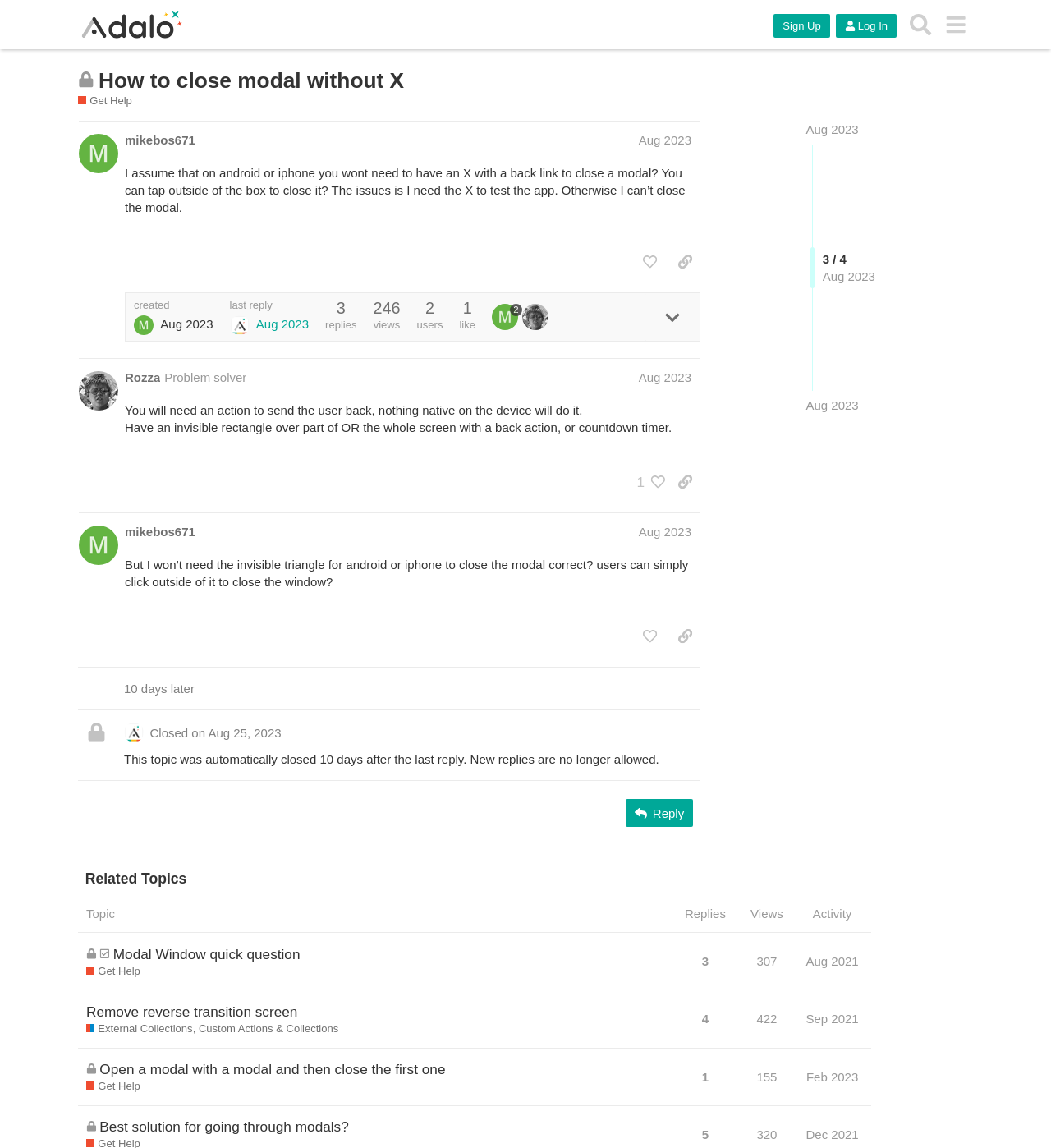Please identify the bounding box coordinates of the element that needs to be clicked to perform the following instruction: "Click the 'Sign Up' button".

[0.736, 0.012, 0.79, 0.033]